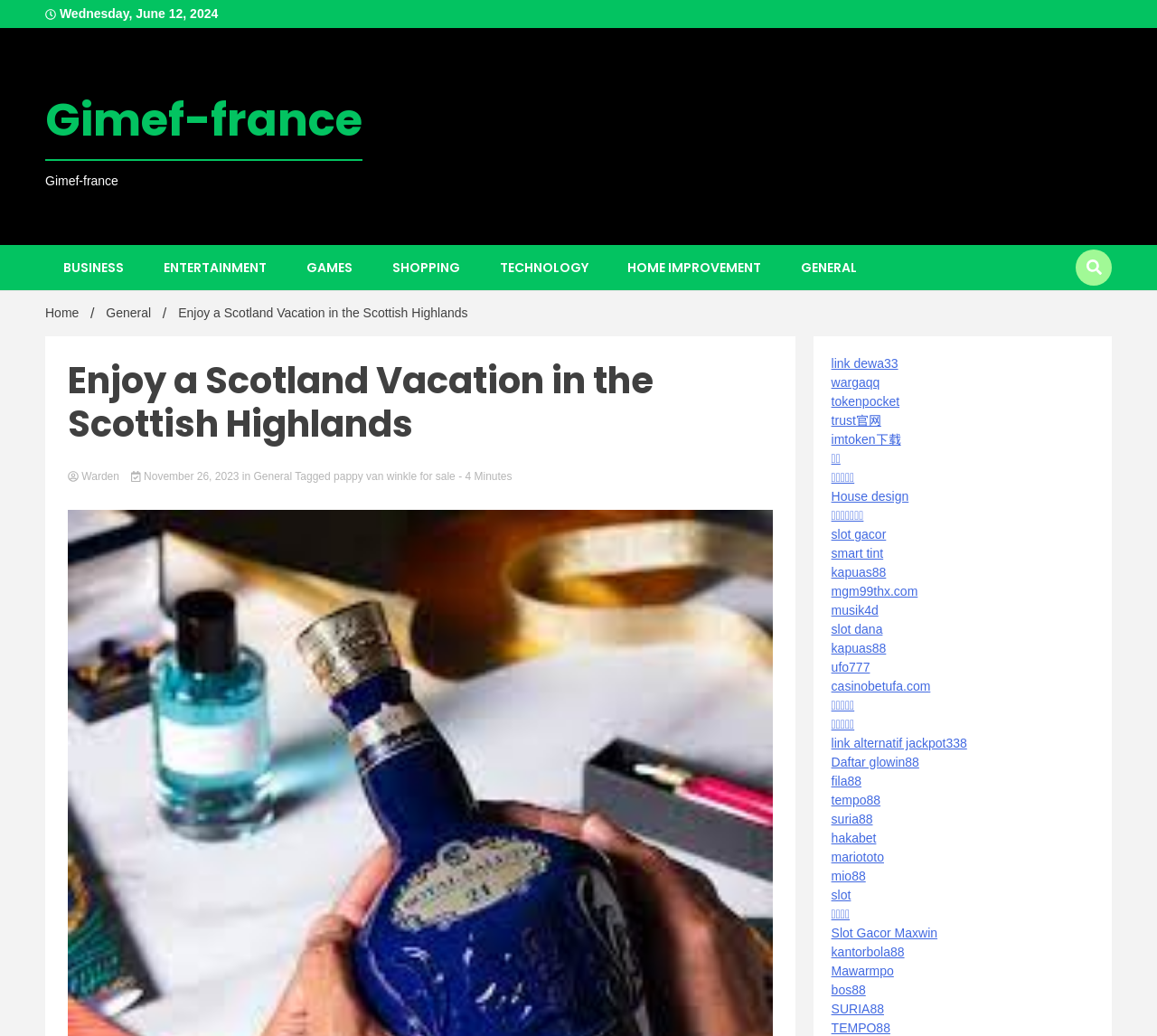Predict the bounding box coordinates of the area that should be clicked to accomplish the following instruction: "Read the article about 'pappy van winkle for sale'". The bounding box coordinates should consist of four float numbers between 0 and 1, i.e., [left, top, right, bottom].

[0.288, 0.454, 0.394, 0.466]